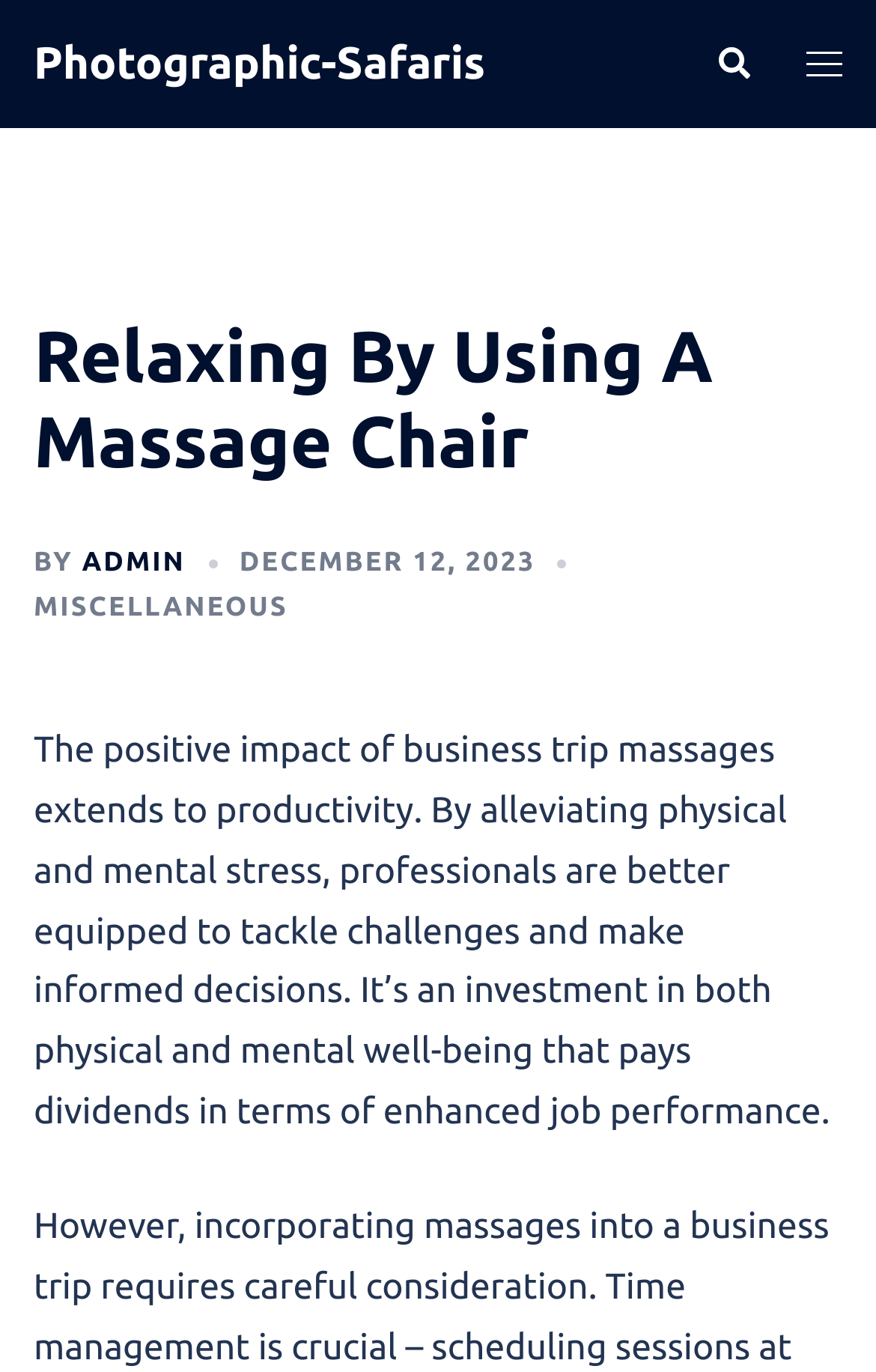What is the main topic of the article?
From the image, provide a succinct answer in one word or a short phrase.

Massage Chair